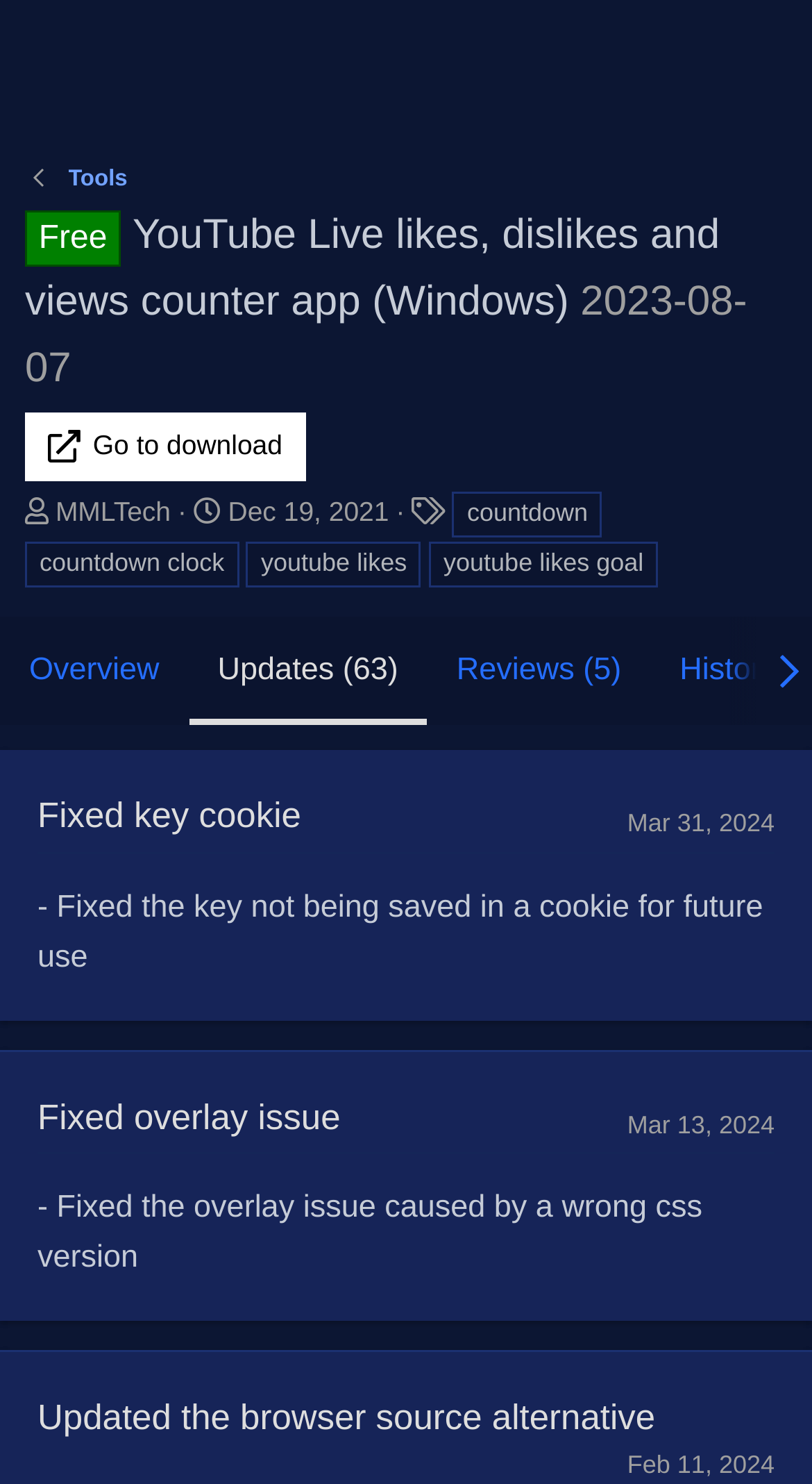Find and indicate the bounding box coordinates of the region you should select to follow the given instruction: "Read the article".

None